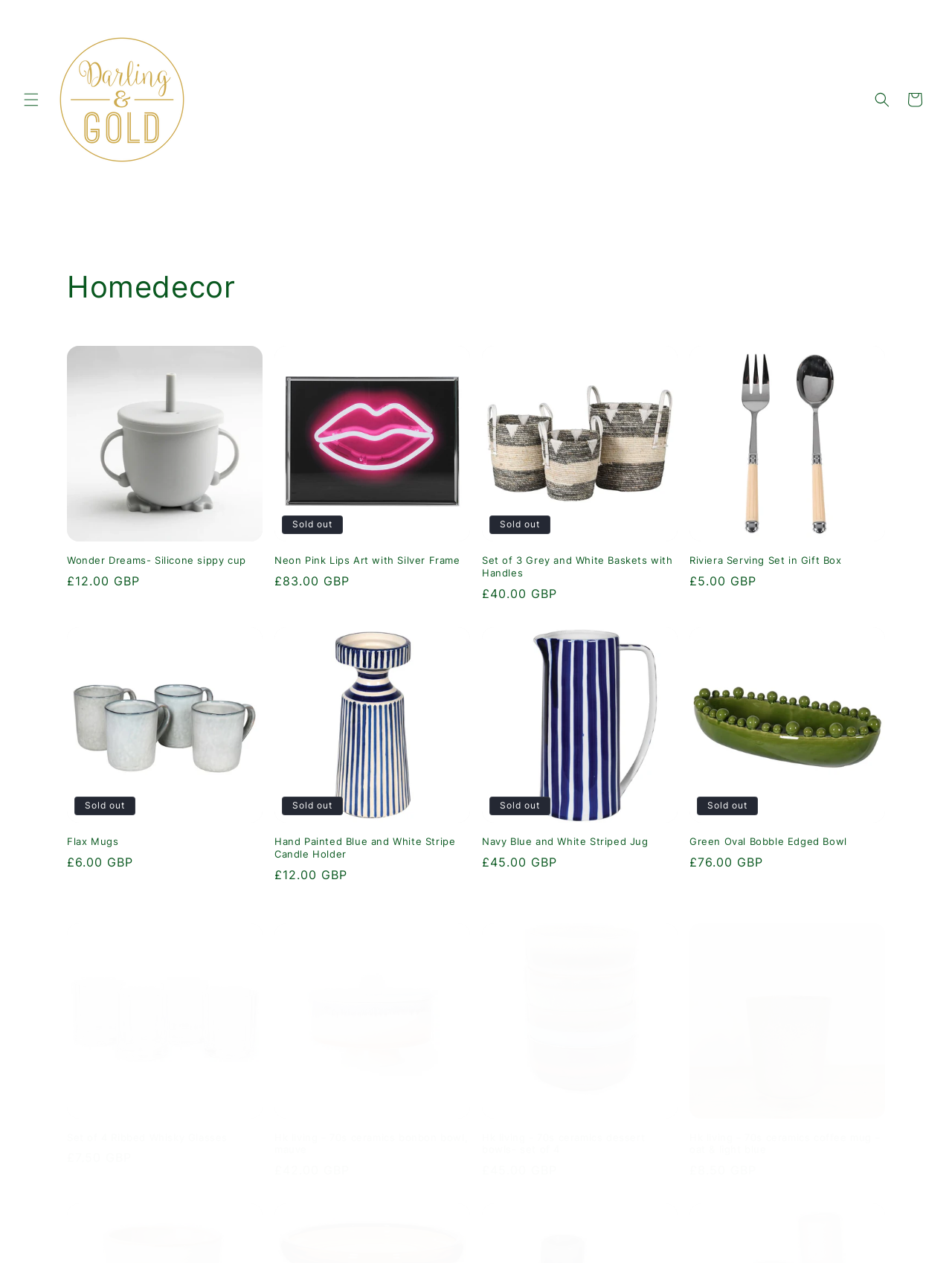Give a concise answer of one word or phrase to the question: 
How many sold out products are there on this page?

6